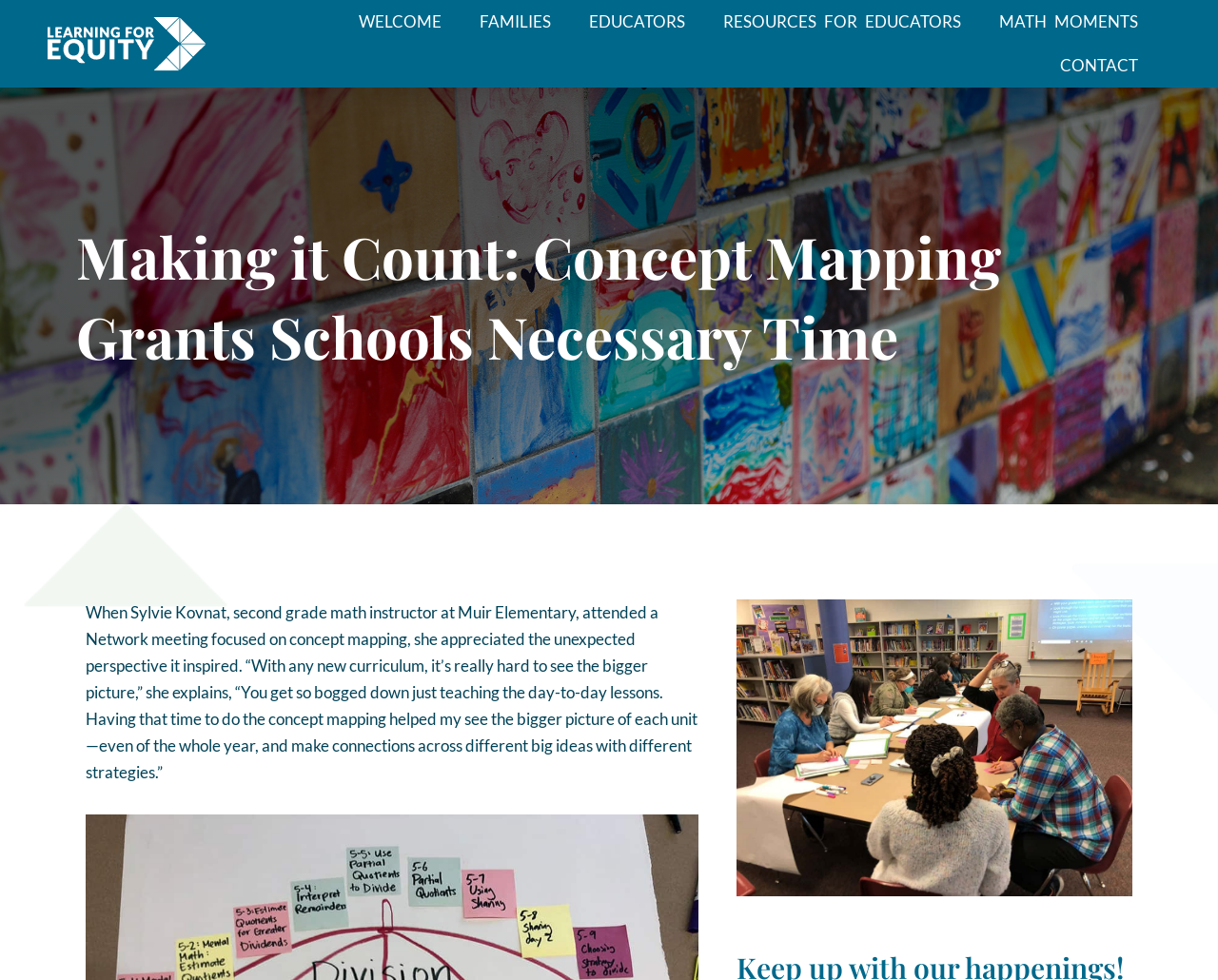What is the color of the 'Learning for Equity' logo?
Based on the image, provide a one-word or brief-phrase response.

Not specified